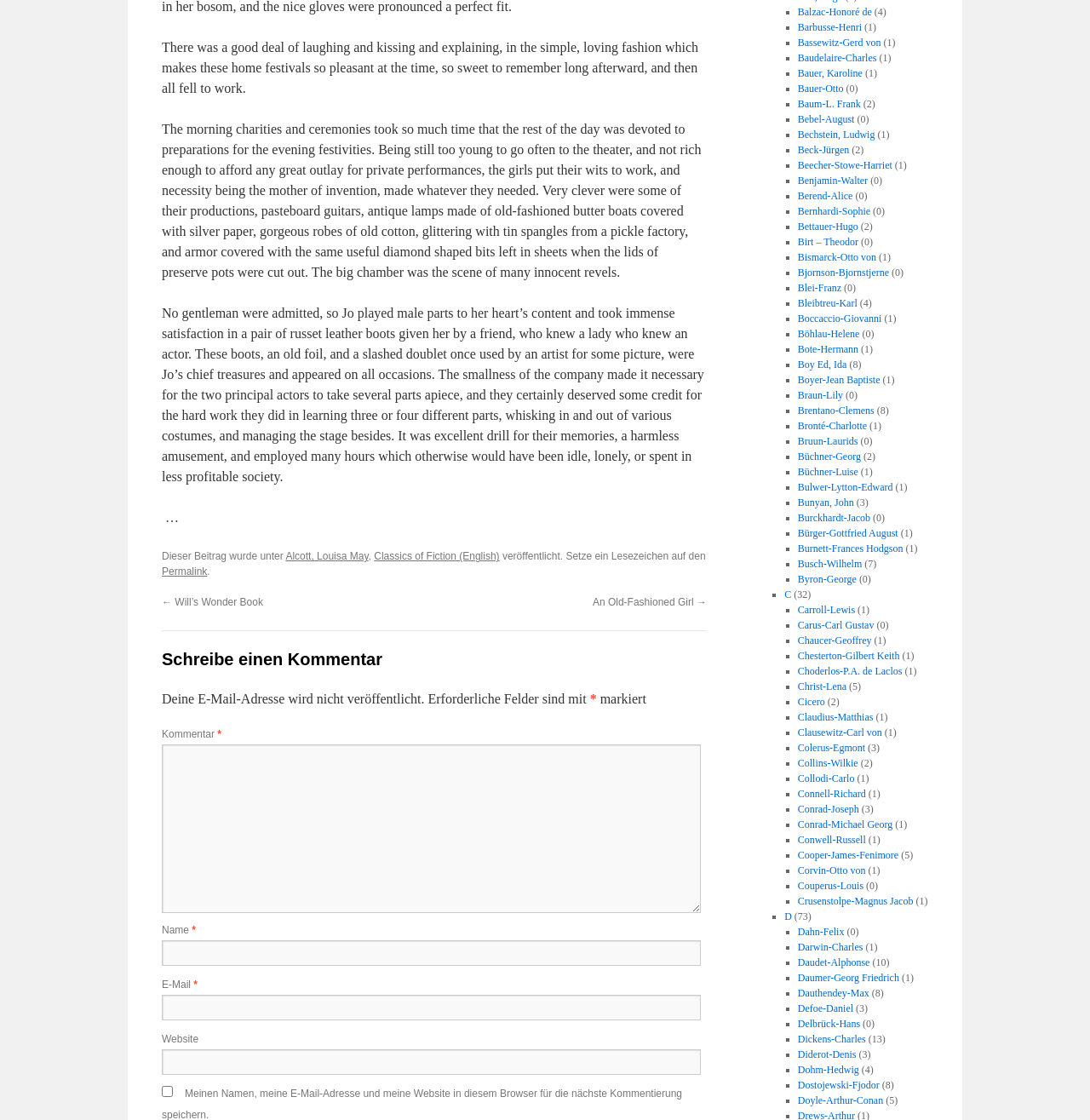Please analyze the image and give a detailed answer to the question:
What type of content is being discussed on this webpage?

The webpage contains quotes and descriptions of literary works, and has links to authors and categories such as 'Classics of Fiction (English)', indicating that the content being discussed is literary works.